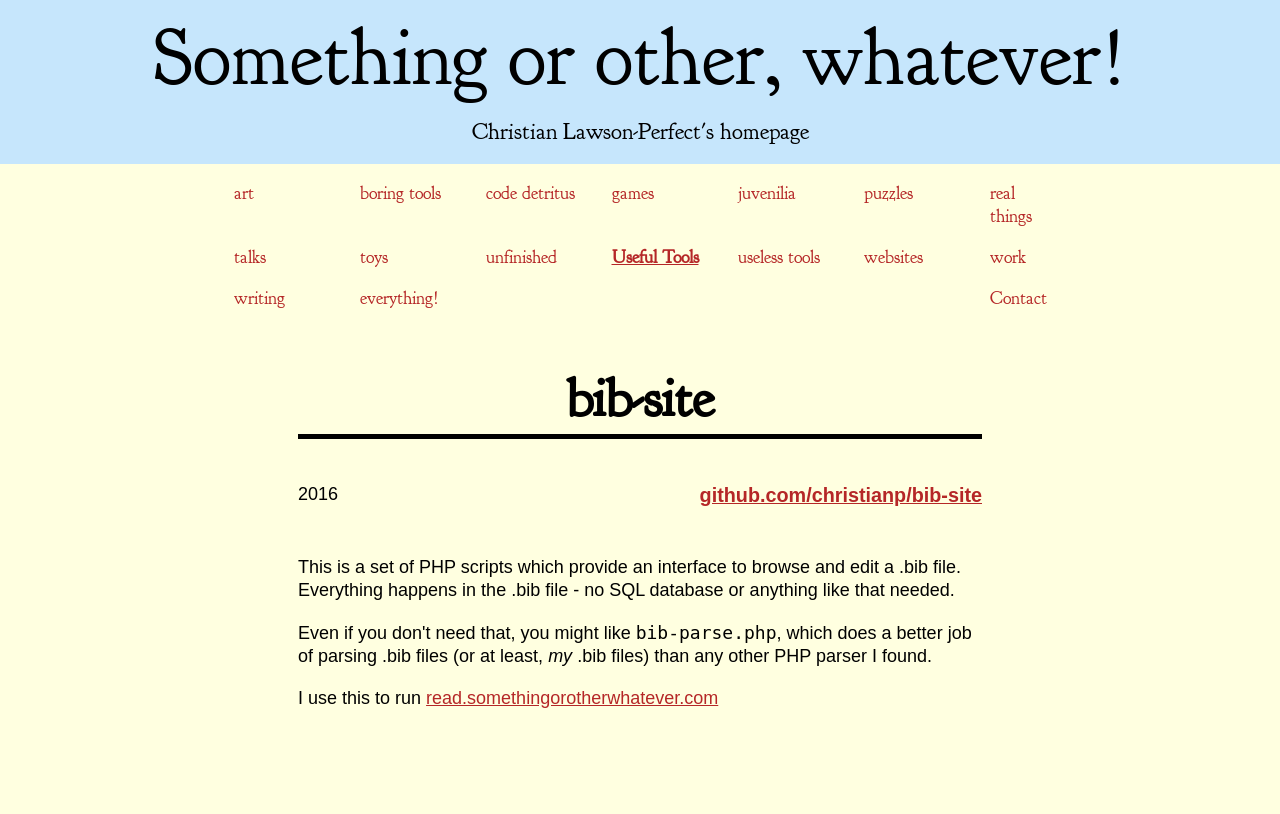Find the bounding box coordinates for the area you need to click to carry out the instruction: "read about bib-parse.php". The coordinates should be four float numbers between 0 and 1, indicated as [left, top, right, bottom].

[0.497, 0.764, 0.607, 0.79]